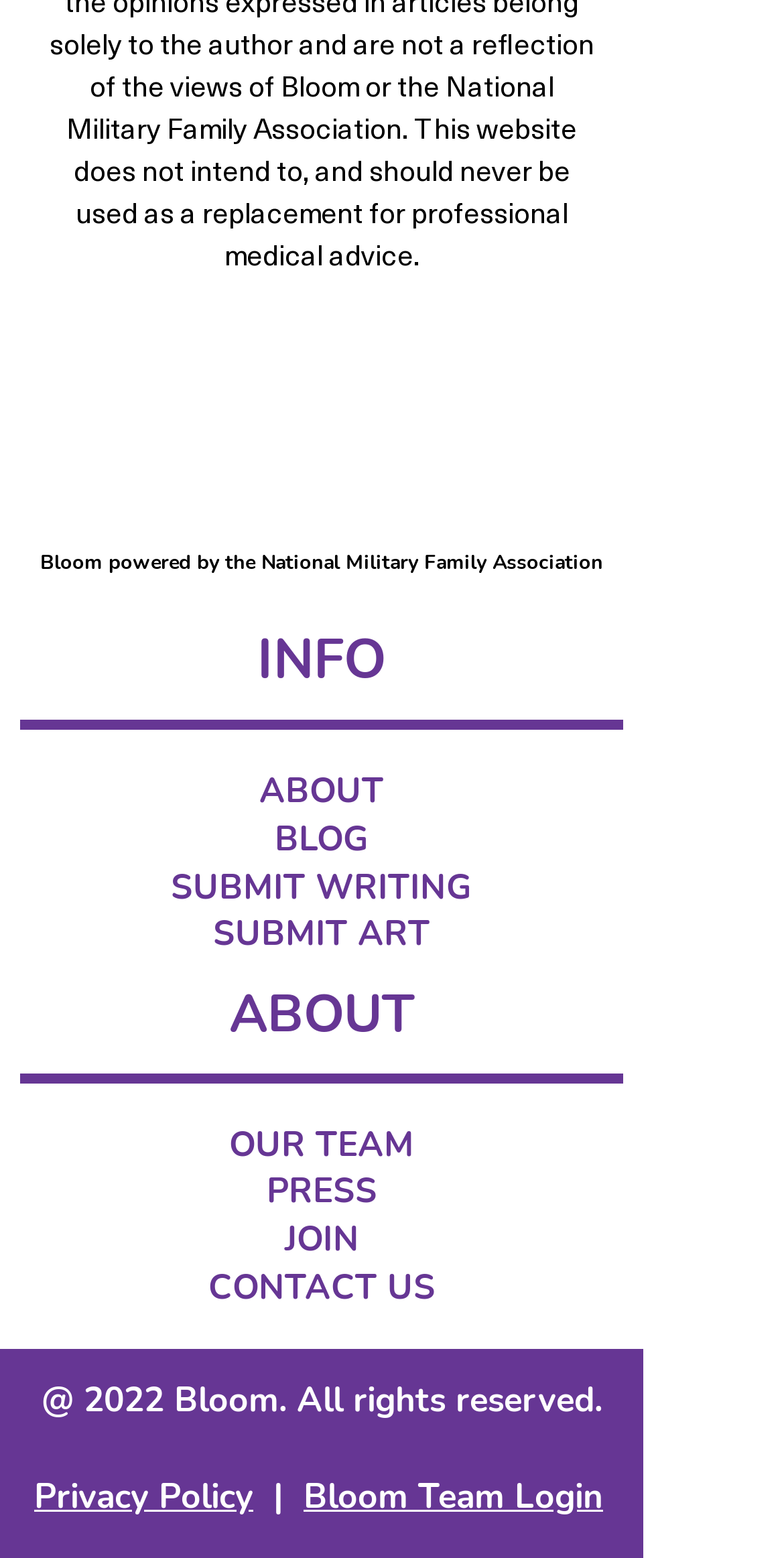Can you specify the bounding box coordinates for the region that should be clicked to fulfill this instruction: "View Instagram page".

[0.051, 0.214, 0.141, 0.26]